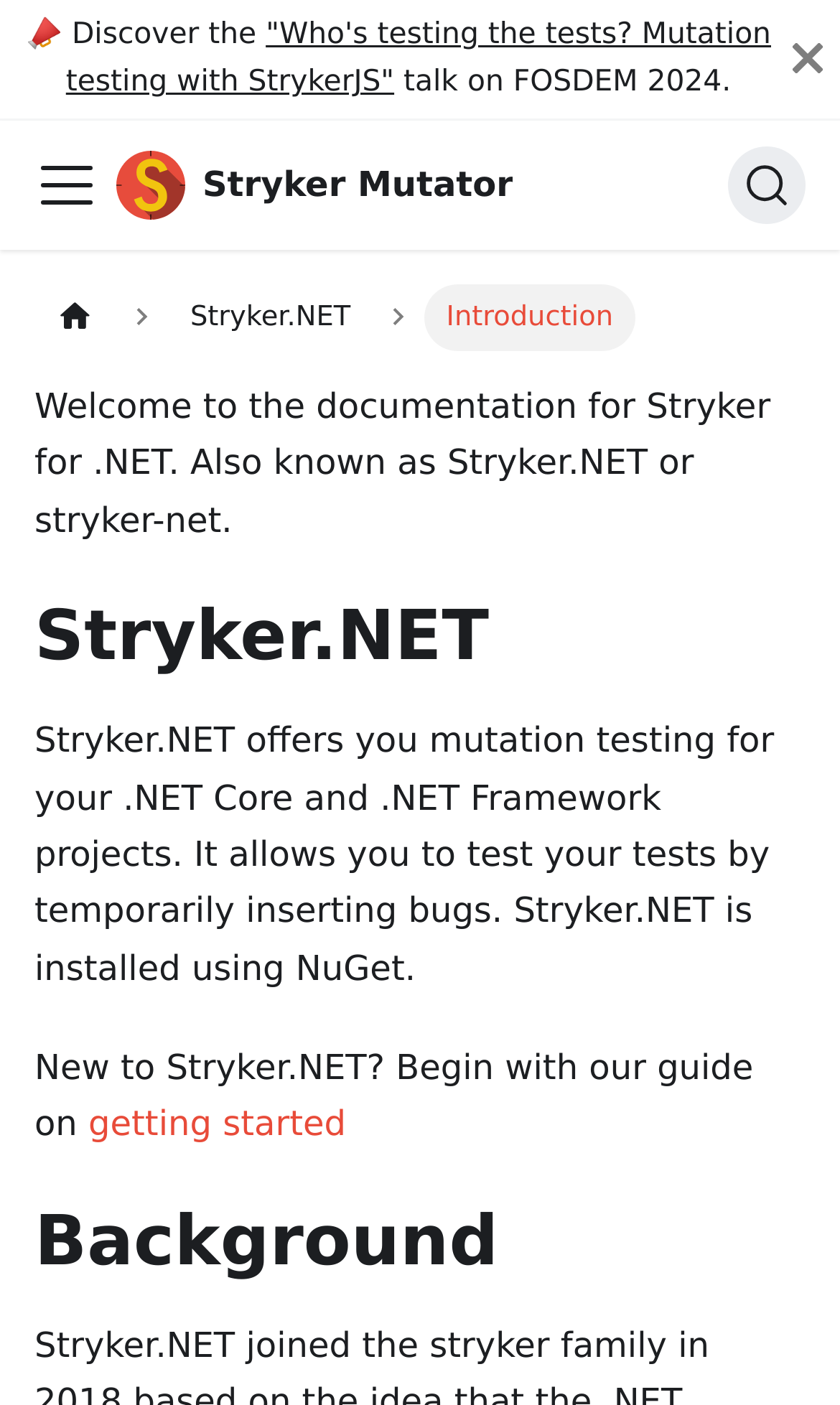Show the bounding box coordinates for the HTML element described as: "SearchK".

[0.867, 0.104, 0.959, 0.159]